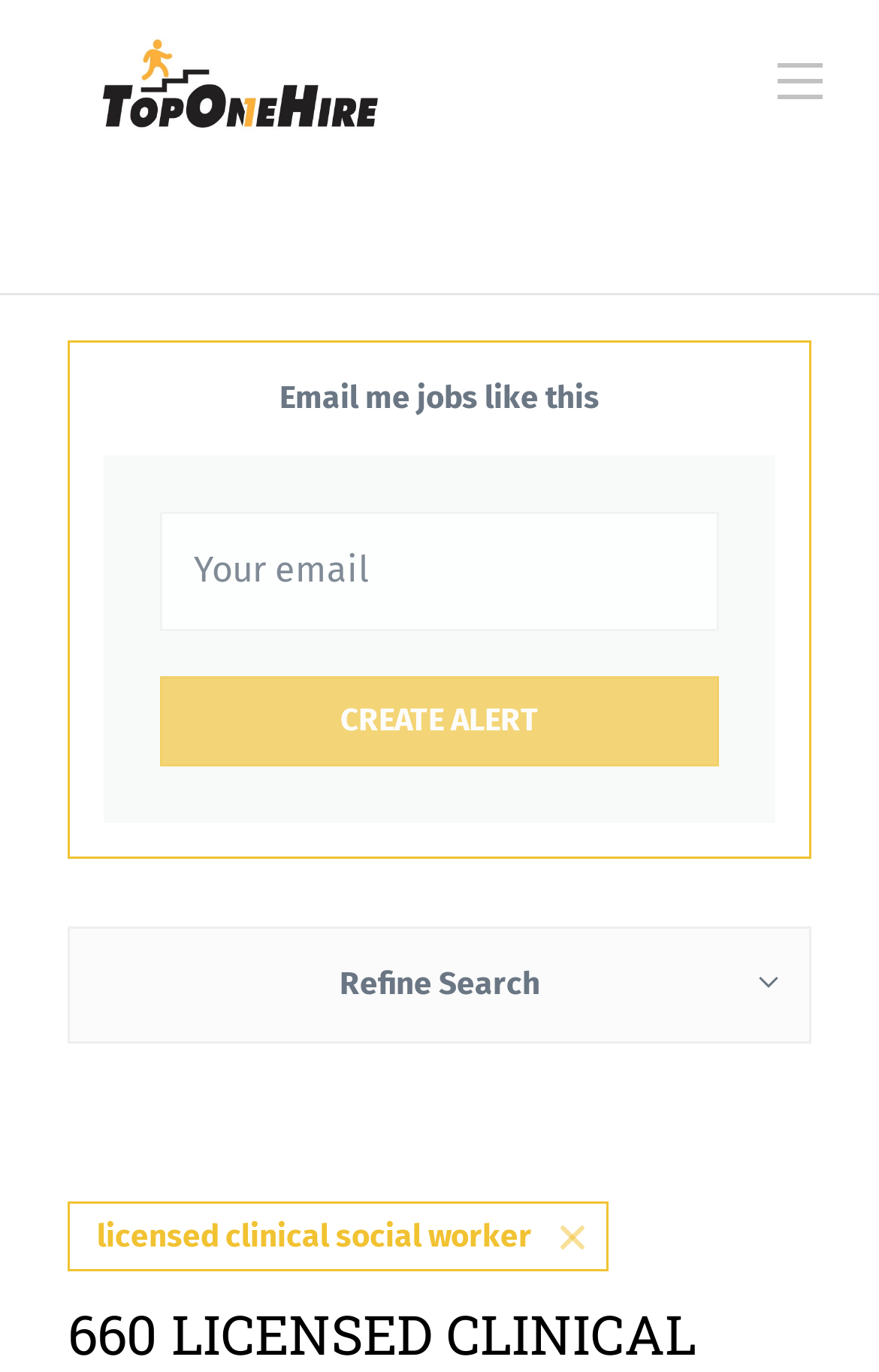Carefully examine the image and provide an in-depth answer to the question: What is the name of the website?

The name of the website can be determined by looking at the link element with the text 'TopOneHire' at the top of the webpage, which is likely the logo or title of the website.